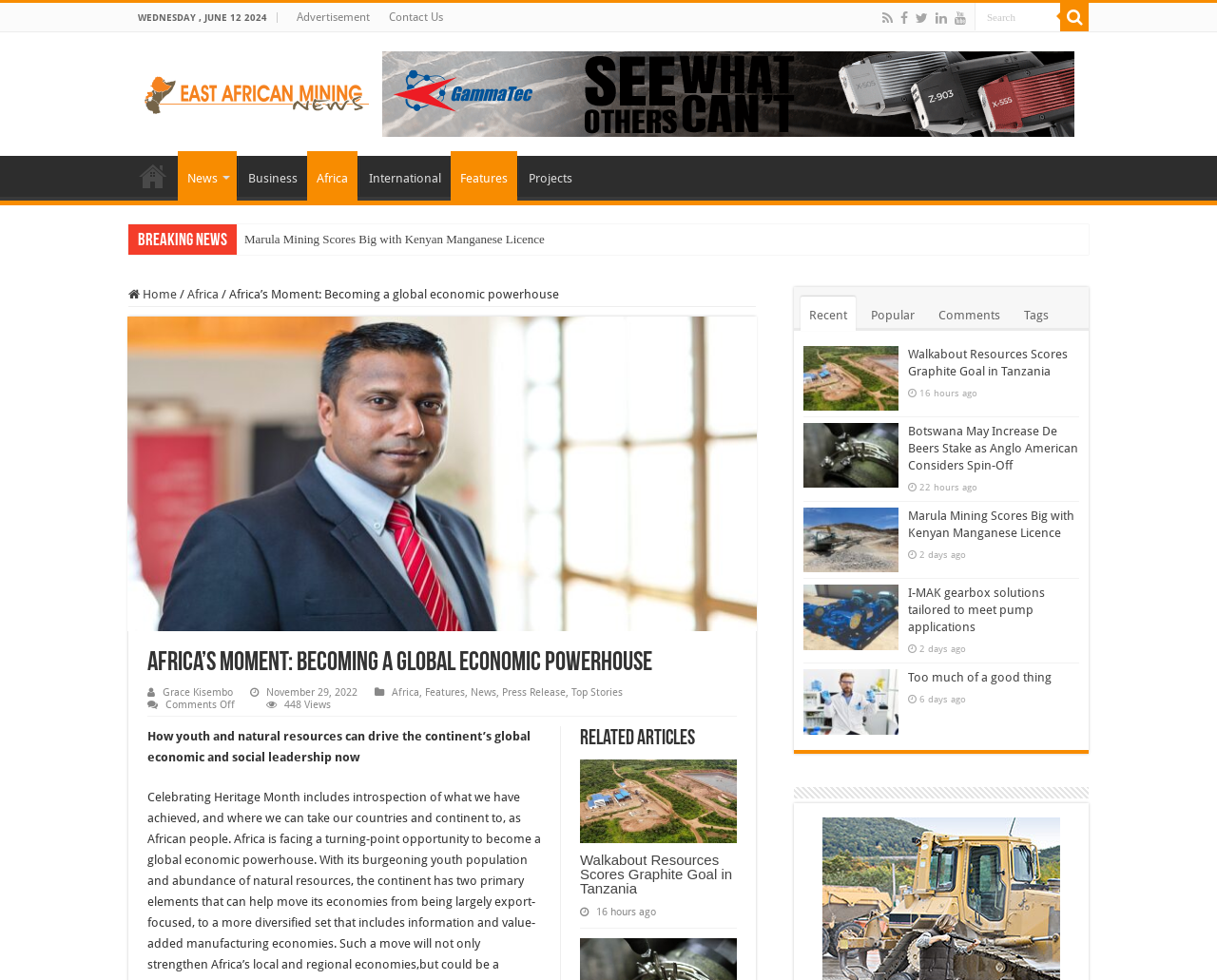Articulate a detailed summary of the webpage's content and design.

The webpage is titled "Africa's Moment: Becoming a global economic powerhouse" and appears to be a news article from East African Mining News. At the top of the page, there is a date "WEDNESDAY, JUNE 12 2024" and an advertisement link. Below that, there are links to "Contact Us" and a search bar with a magnifying glass icon.

On the left side of the page, there is a menu with links to "Home", "News", "Business", "Africa", "International", "Features", and "Projects". Below the menu, there is a heading "East African Mining News" with an image and a link to the news website.

The main content of the page is an article titled "Africa's Moment: Becoming a global economic powerhouse" with a heading and a subheading "How youth and natural resources can drive the continent's global economic and social leadership now". The article has a publication date "November 29, 2022" and is written by "Grace Kisembo". There are also links to categories "Africa", "Features", and "News" and a "Comments Off" section.

Below the article, there is a section titled "Related Articles" with several links to other news articles, including "Walkabout Resources Scores Graphite Goal in Tanzania", "Botswana May Increase De Beers Stake as Anglo American Considers Spin-Off", "Marula Mining Scores Big with Kenyan Manganese Licence", and others. Each article has a publication date and a brief summary.

On the right side of the page, there are links to "Recent", "Popular", "Comments", and "Tags" and a section with more news articles. At the bottom of the page, there are social media icons and a link to "Advertisement".